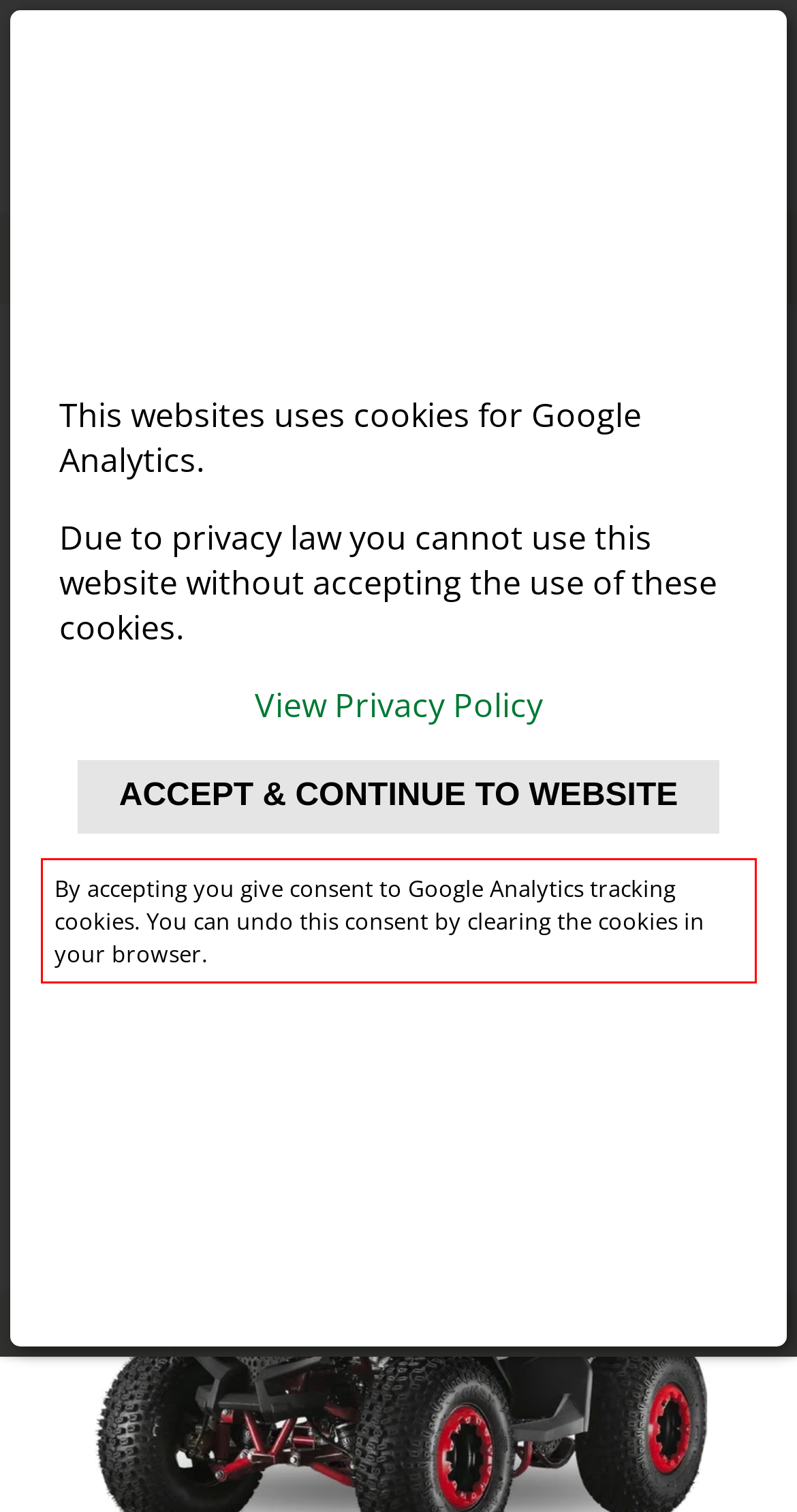Extract and provide the text found inside the red rectangle in the screenshot of the webpage.

By accepting you give consent to Google Analytics tracking cookies. You can undo this consent by clearing the cookies in your browser.